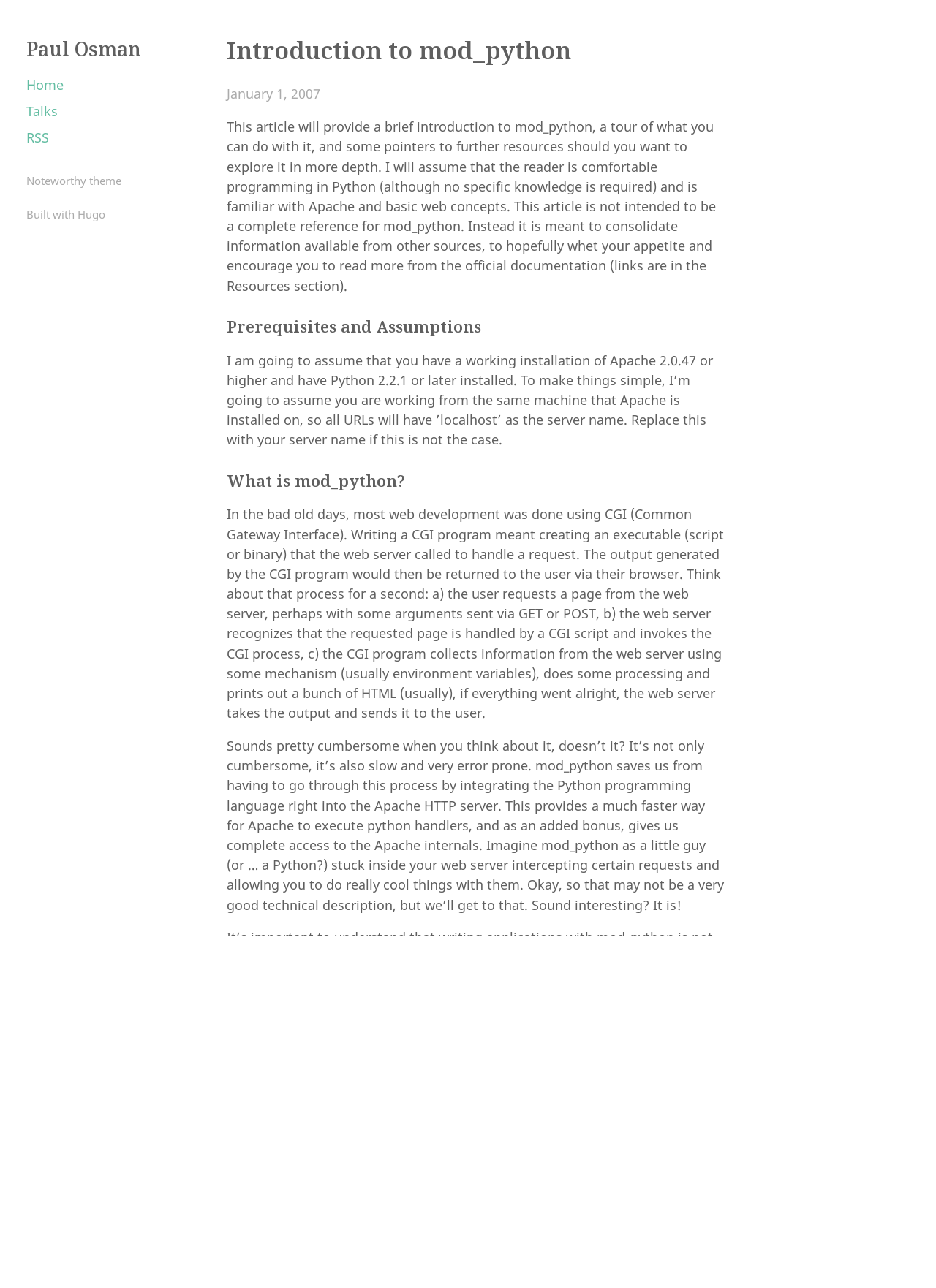Can you give a detailed response to the following question using the information from the image? What is the author's name?

The author's name is mentioned in the link 'Paul Osman' at the top of the webpage, which suggests that Paul Osman is the author of the article.